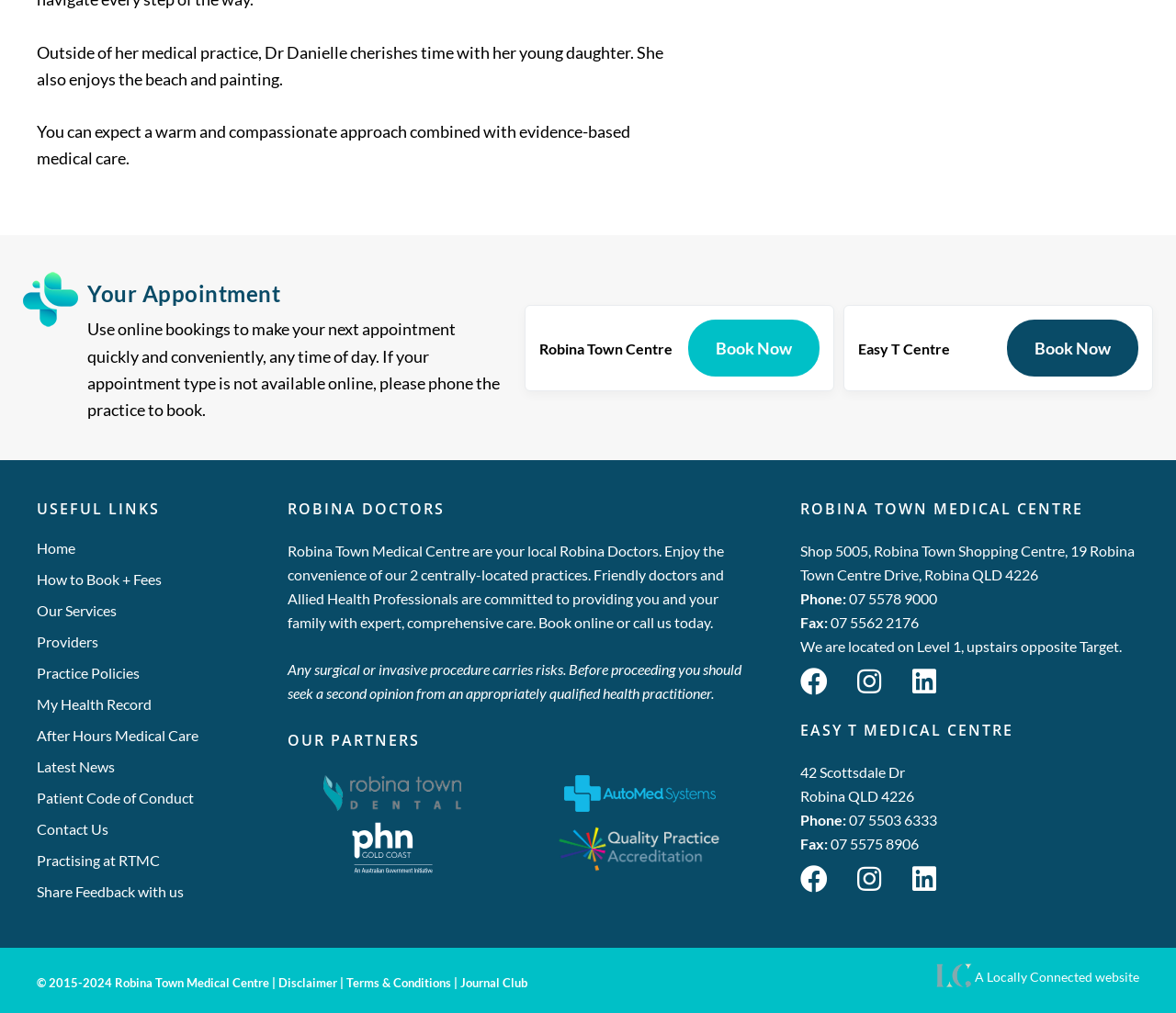Kindly determine the bounding box coordinates for the area that needs to be clicked to execute this instruction: "Book an appointment at Easy T Centre".

[0.857, 0.315, 0.968, 0.371]